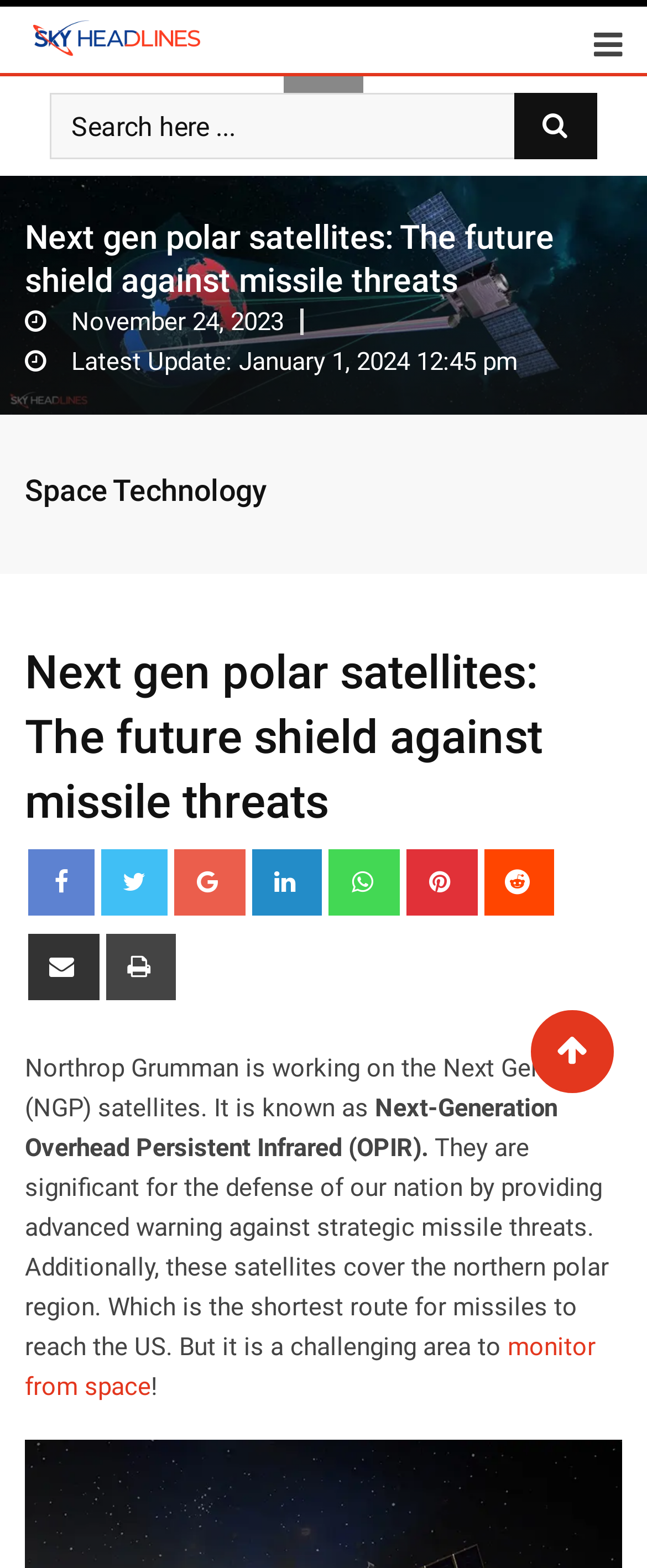Identify the bounding box coordinates of the region that should be clicked to execute the following instruction: "Learn more about NGP satellites".

[0.038, 0.671, 0.941, 0.716]